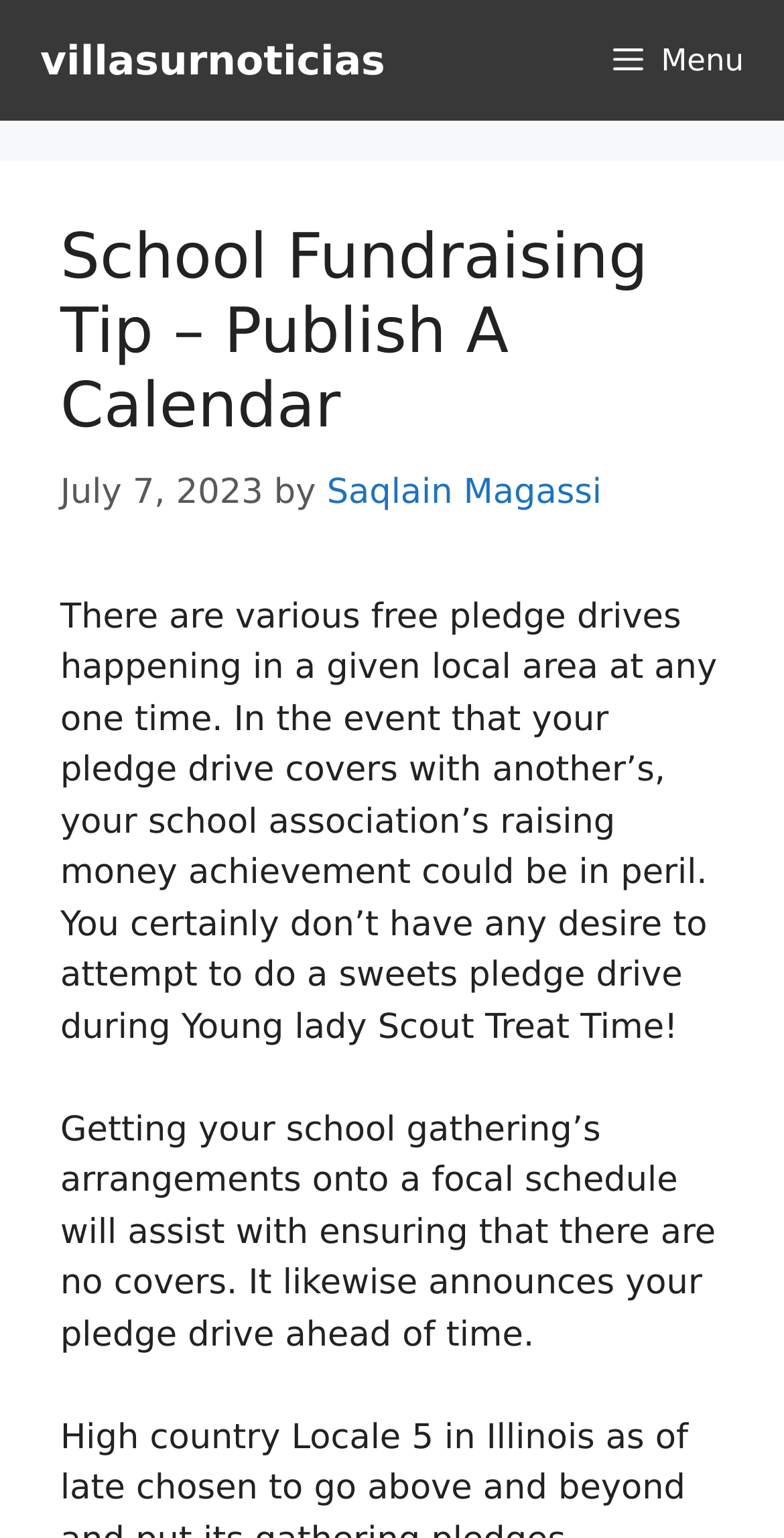Please reply with a single word or brief phrase to the question: 
What is the benefit of announcing a pledge drive ahead of time?

No covers